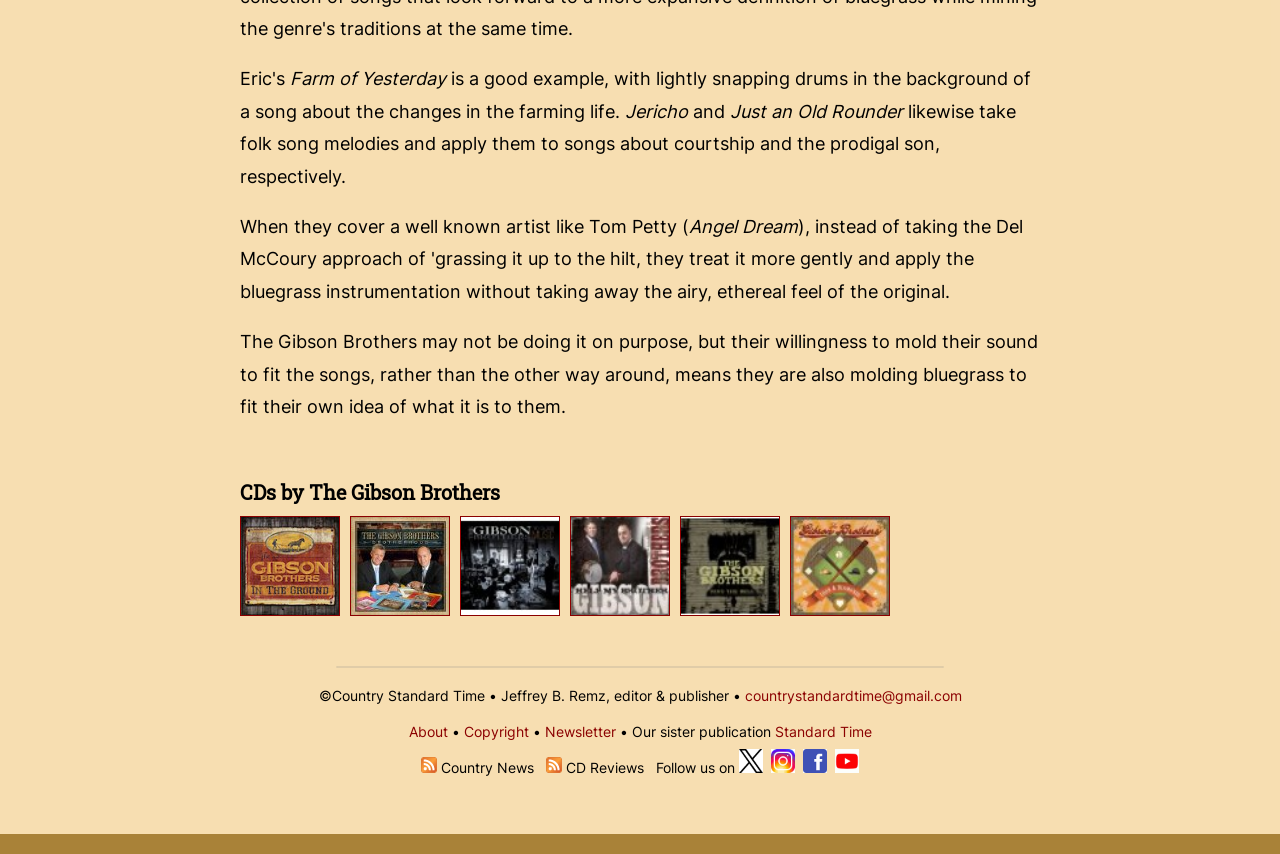Identify the bounding box of the UI element described as follows: "Copyright". Provide the coordinates as four float numbers in the range of 0 to 1 [left, top, right, bottom].

[0.362, 0.847, 0.413, 0.867]